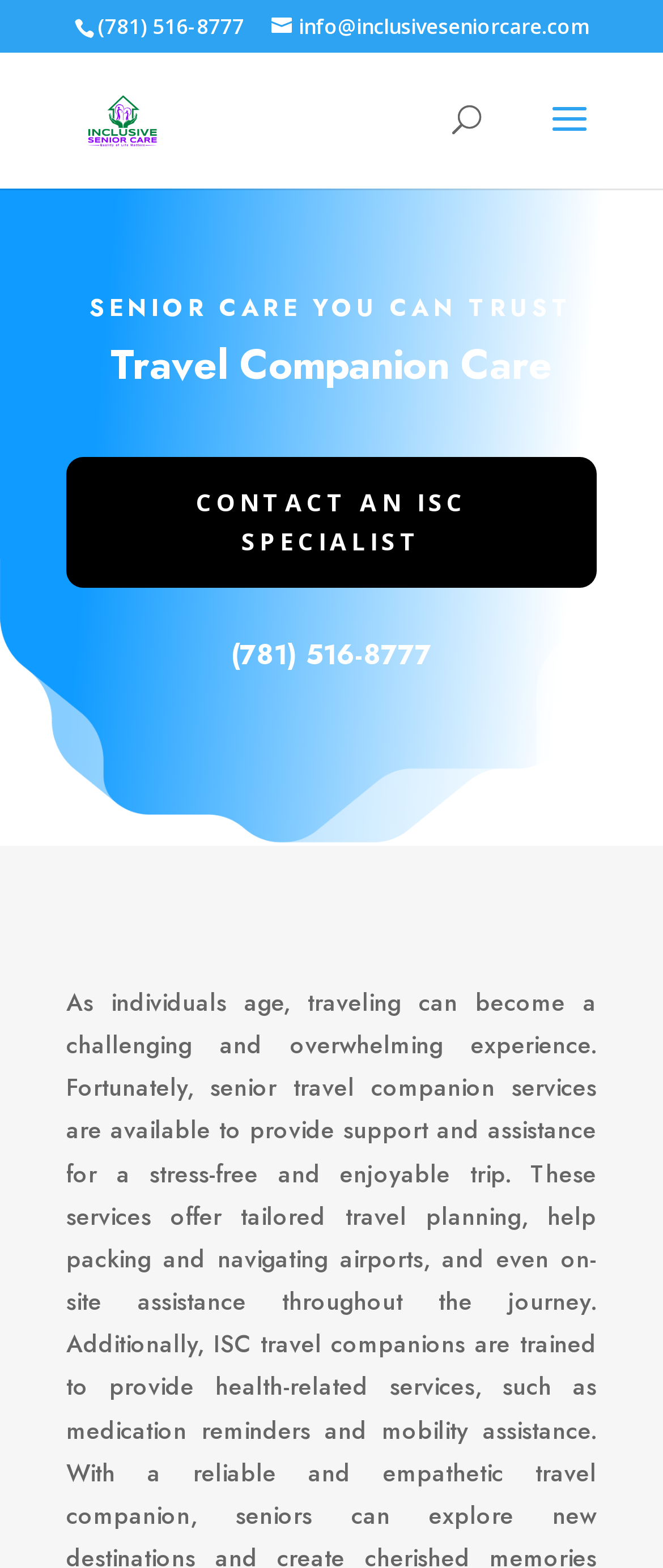Given the element description Contact an ISC Specialist, identify the bounding box coordinates for the UI element on the webpage screenshot. The format should be (top-left x, top-left y, bottom-right x, bottom-right y), with values between 0 and 1.

[0.1, 0.291, 0.9, 0.375]